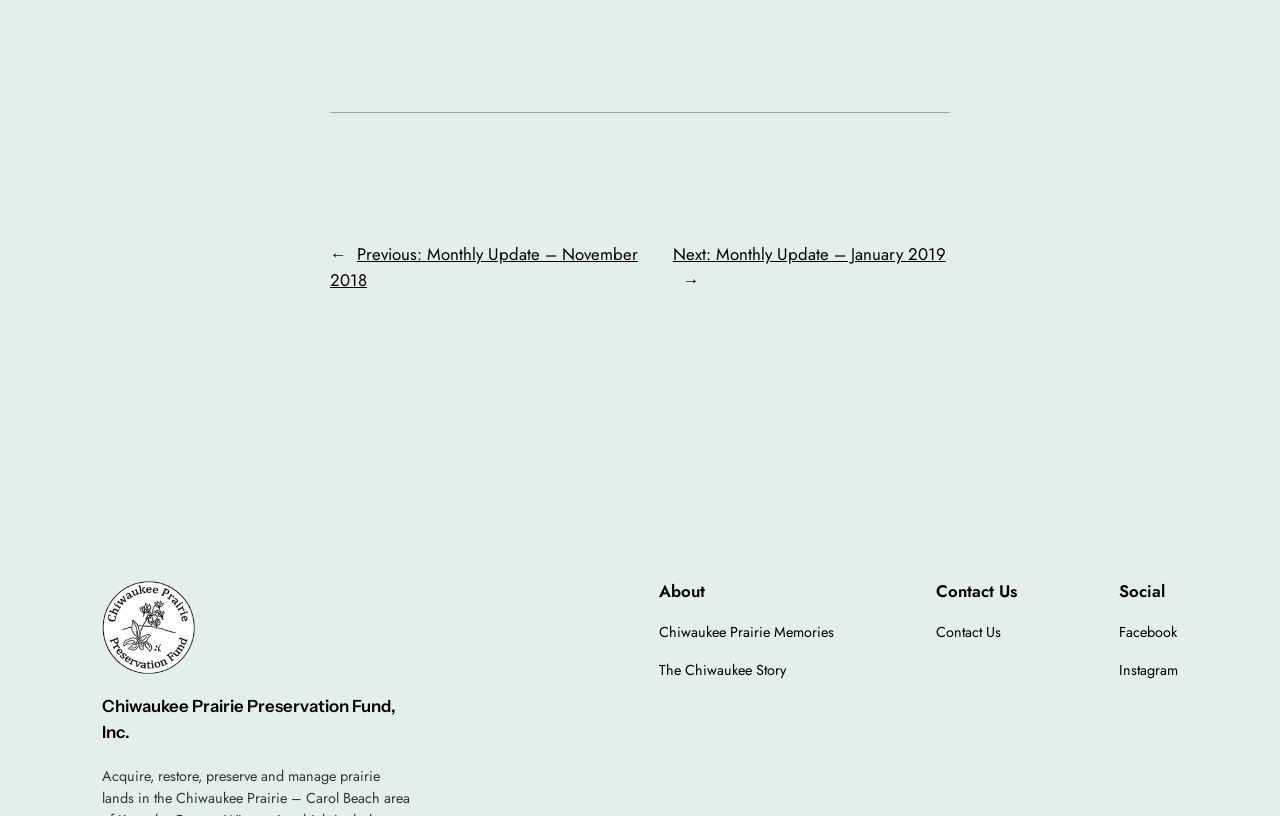Specify the bounding box coordinates of the area to click in order to follow the given instruction: "contact us."

[0.731, 0.76, 0.782, 0.788]